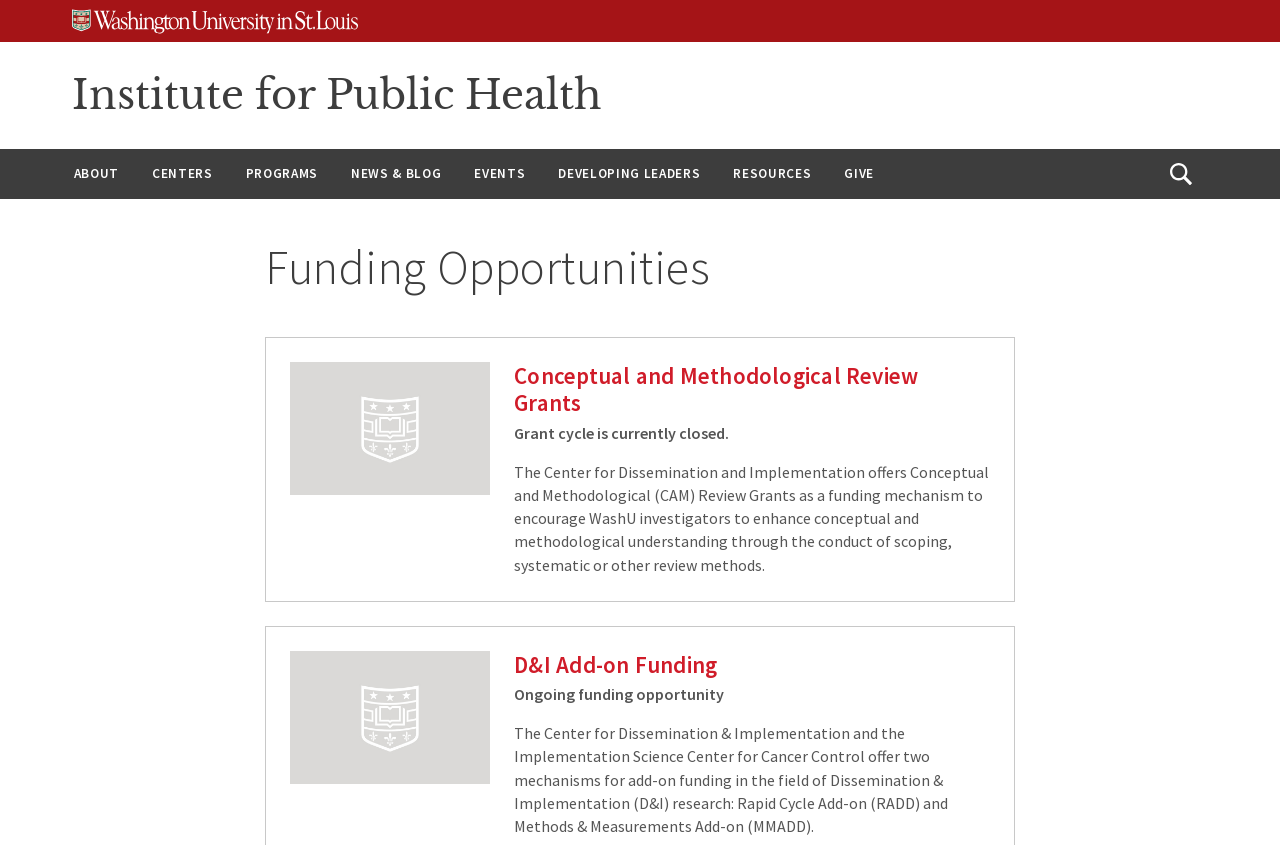Give a one-word or short phrase answer to this question: 
How many links are there in the navigation menu?

9